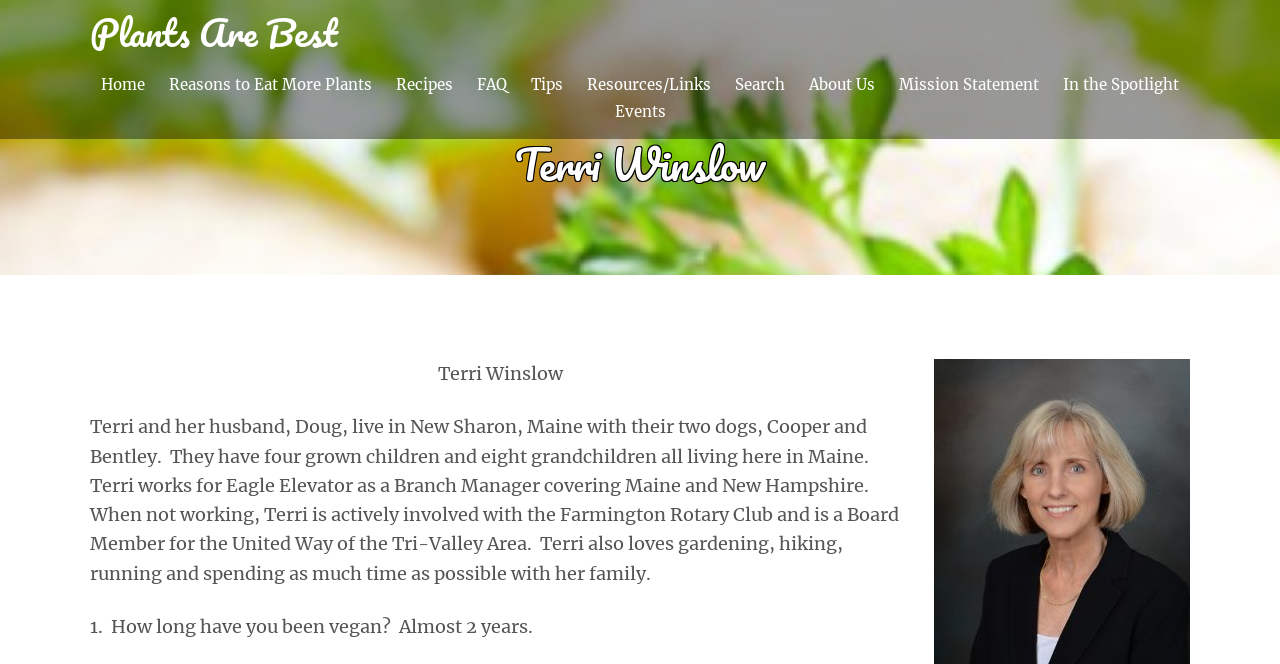Show the bounding box coordinates for the element that needs to be clicked to execute the following instruction: "read Terri Winslow's bio". Provide the coordinates in the form of four float numbers between 0 and 1, i.e., [left, top, right, bottom].

[0.07, 0.211, 0.93, 0.283]